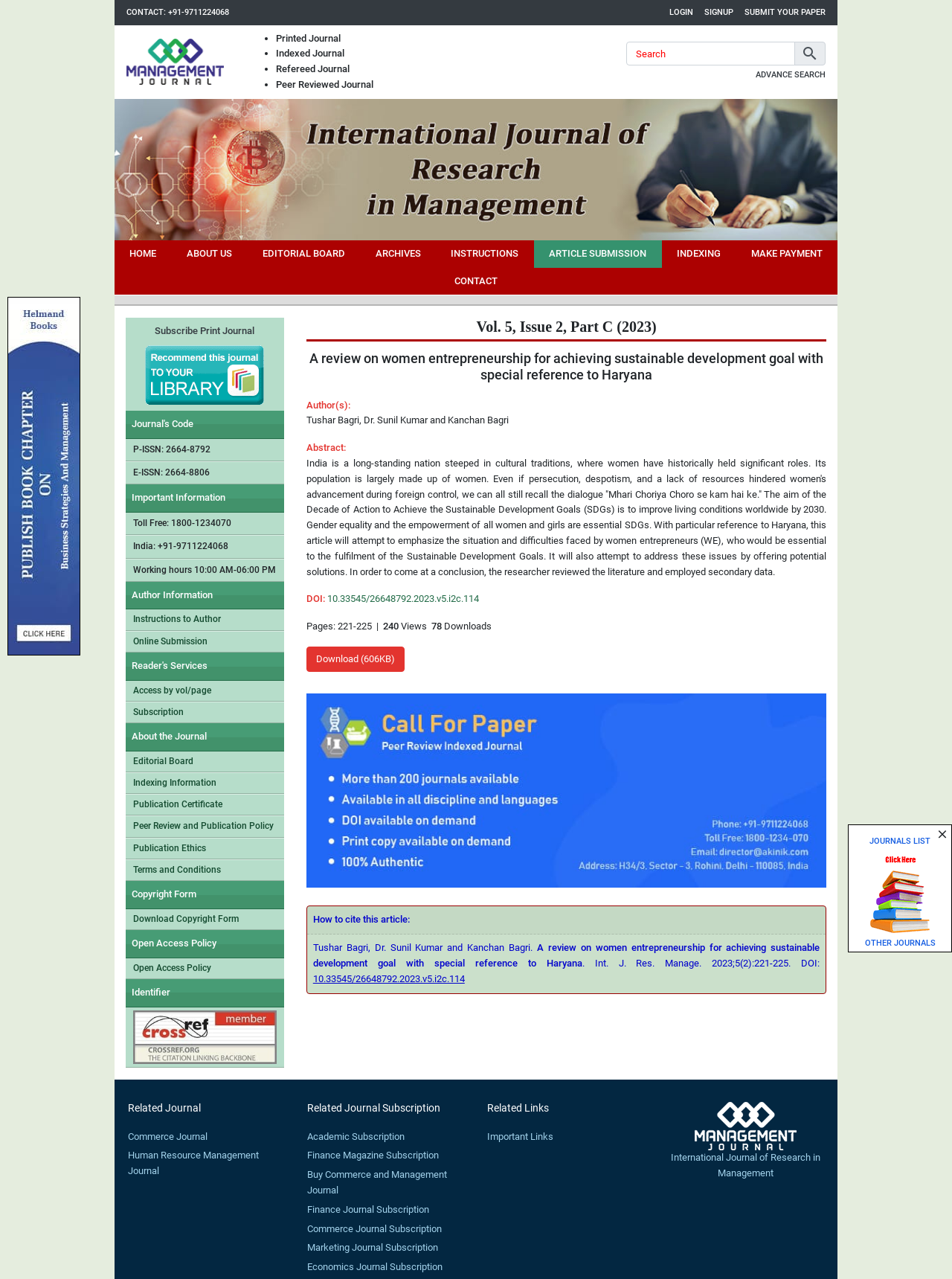Pinpoint the bounding box coordinates of the clickable element needed to complete the instruction: "view the editorial board". The coordinates should be provided as four float numbers between 0 and 1: [left, top, right, bottom].

[0.26, 0.188, 0.378, 0.209]